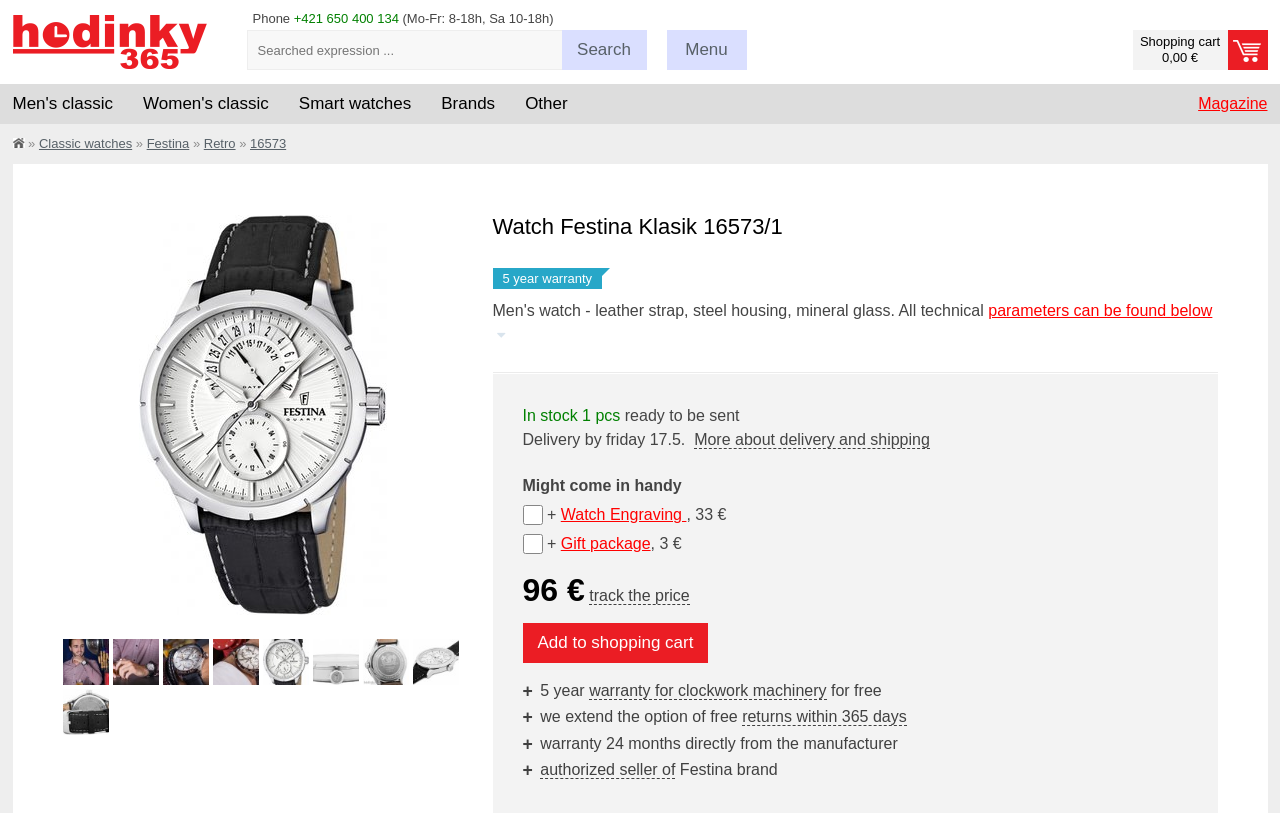What is the estimated delivery date?
Using the picture, provide a one-word or short phrase answer.

Friday 17.5.